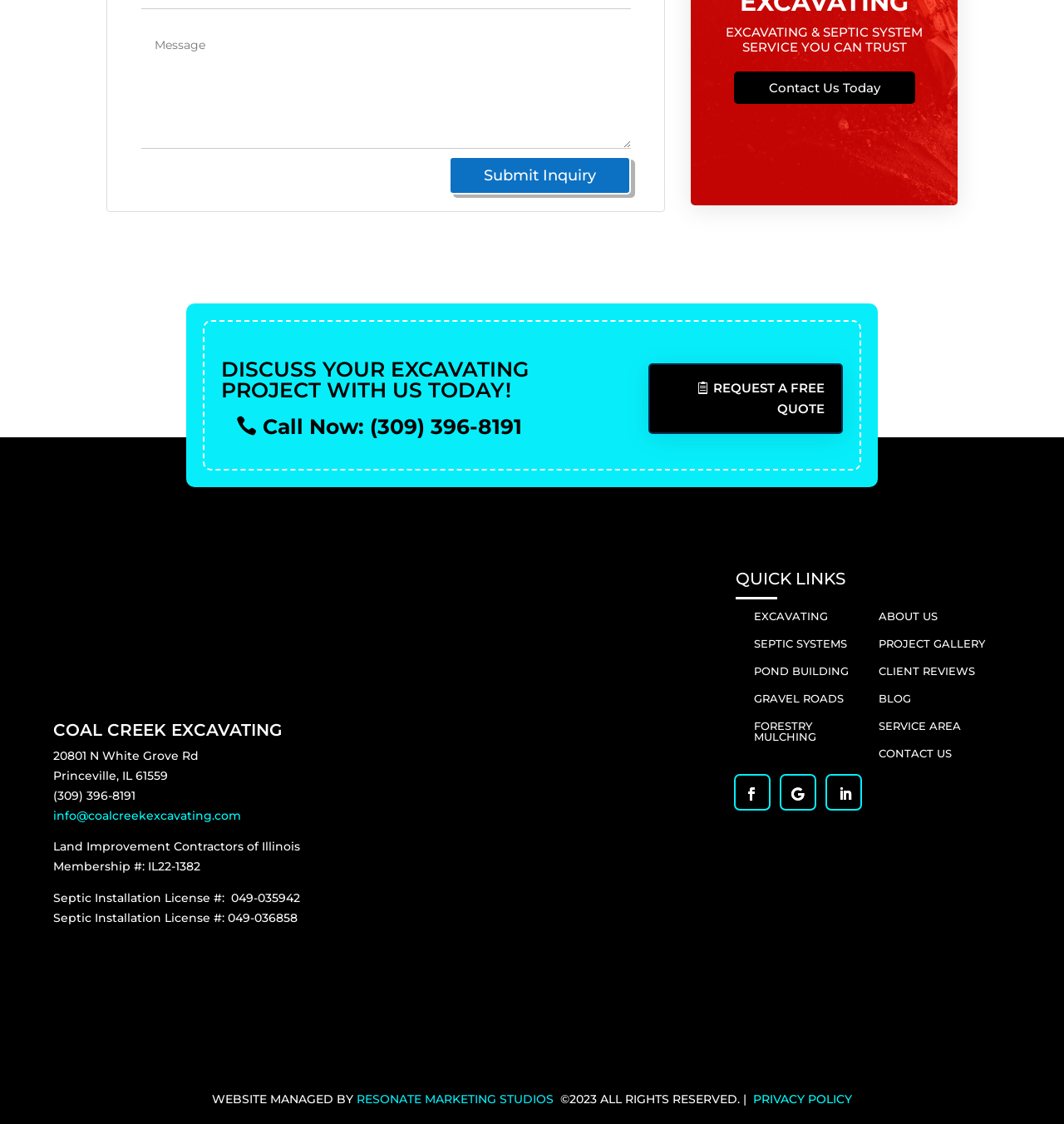Please identify the bounding box coordinates of the element's region that should be clicked to execute the following instruction: "Request a free quote". The bounding box coordinates must be four float numbers between 0 and 1, i.e., [left, top, right, bottom].

[0.609, 0.323, 0.792, 0.386]